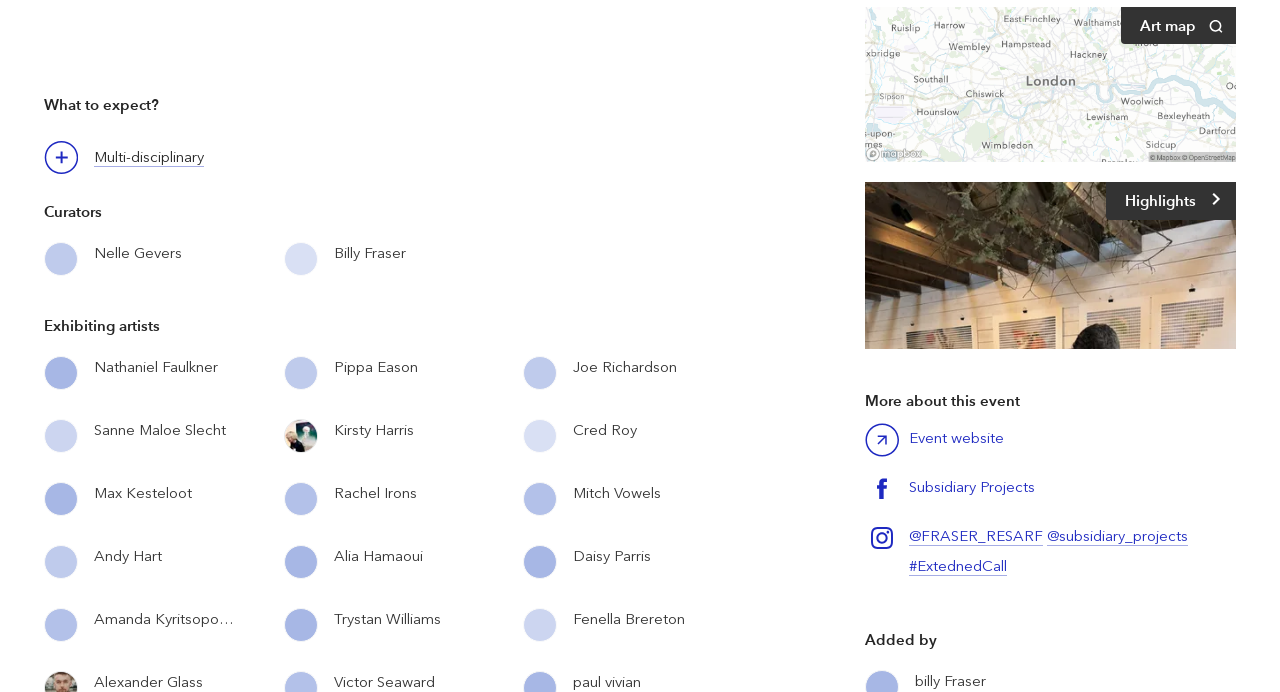Specify the bounding box coordinates of the element's region that should be clicked to achieve the following instruction: "Click on 'What to expect?'". The bounding box coordinates consist of four float numbers between 0 and 1, in the format [left, top, right, bottom].

[0.034, 0.134, 0.565, 0.169]